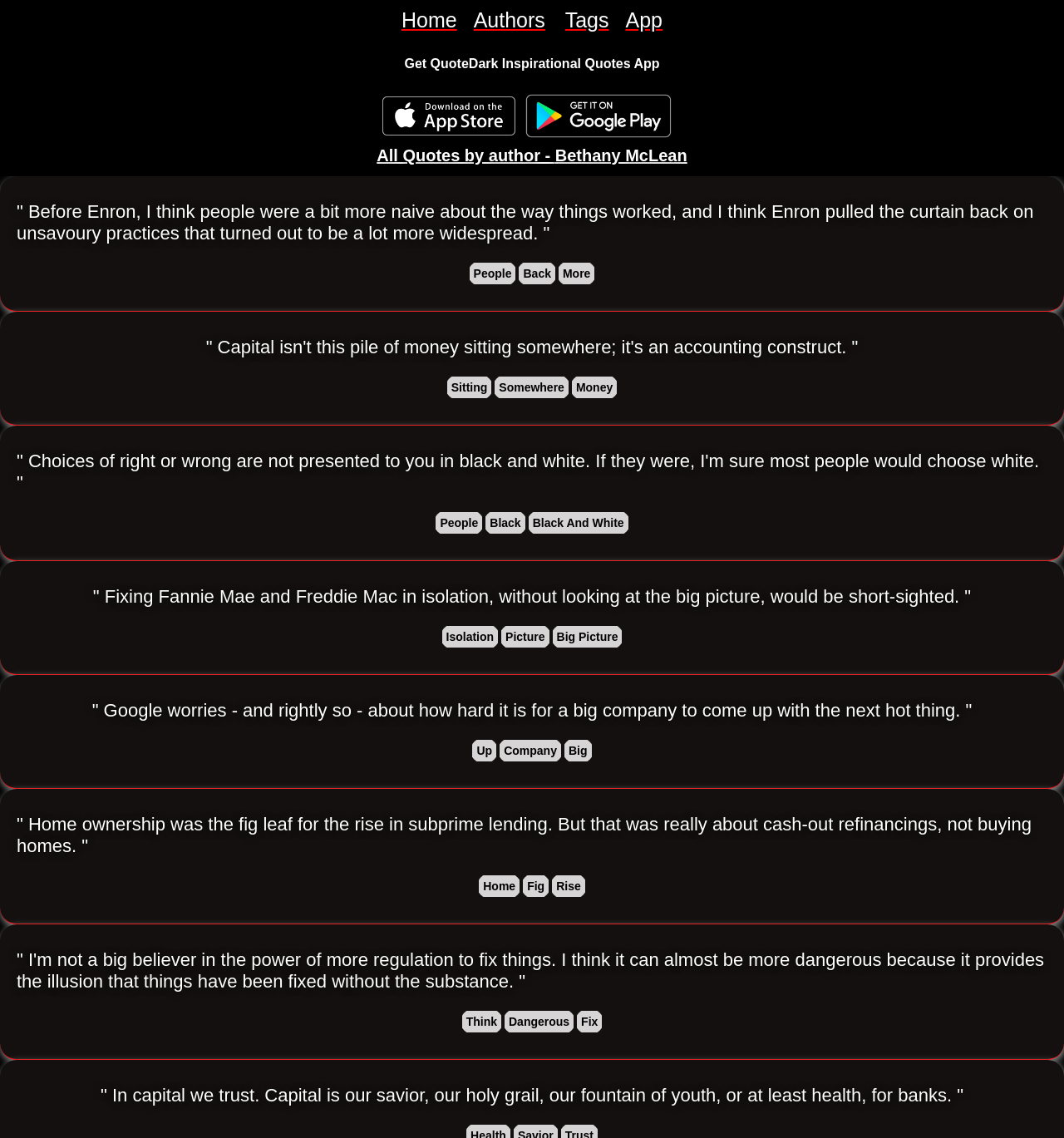Provide a brief response to the question below using a single word or phrase: 
What is the name of the app mentioned on this webpage?

QuoteDark Inspirational Quotes